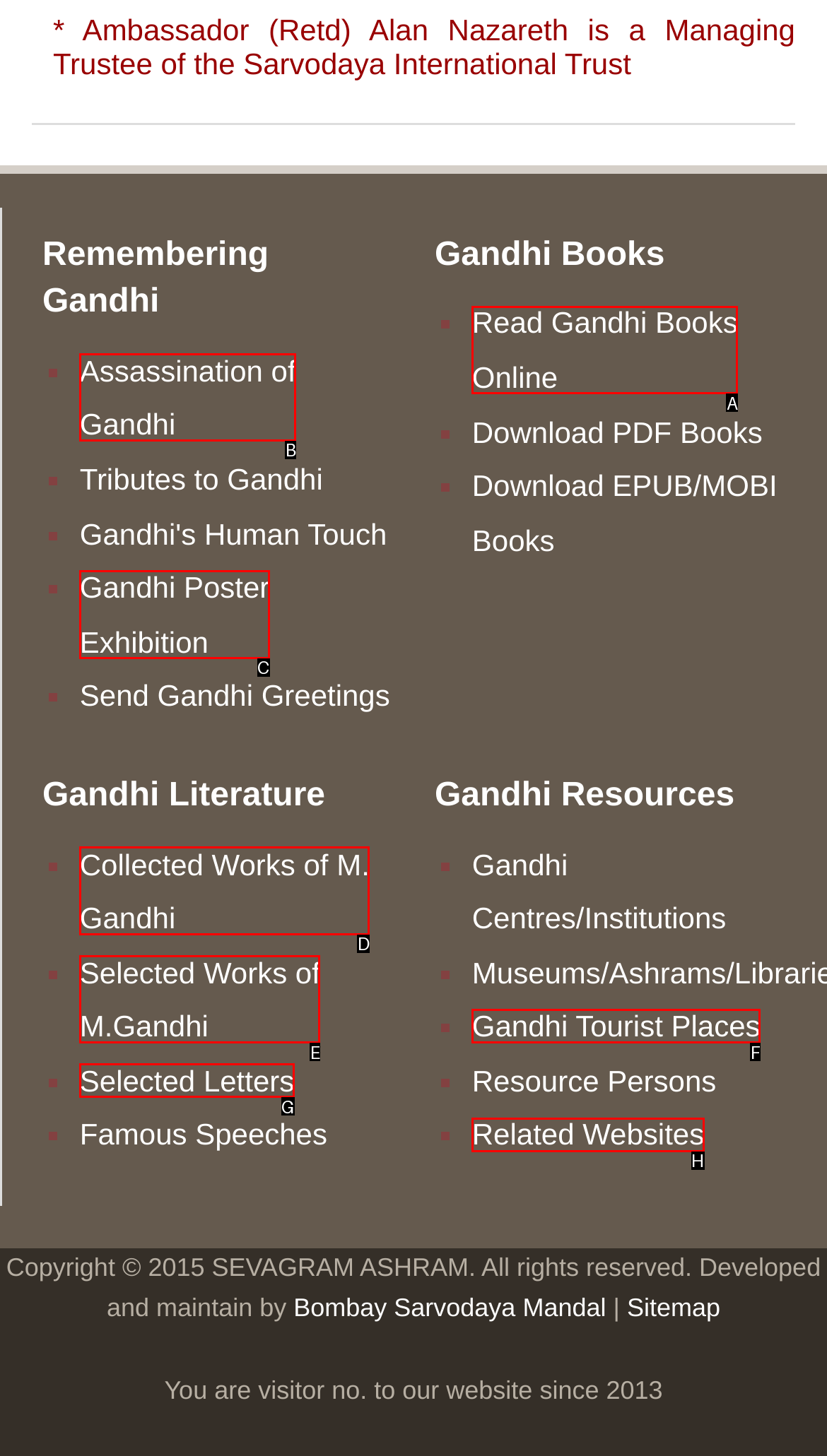For the task "Read about Assassination of Gandhi", which option's letter should you click? Answer with the letter only.

B